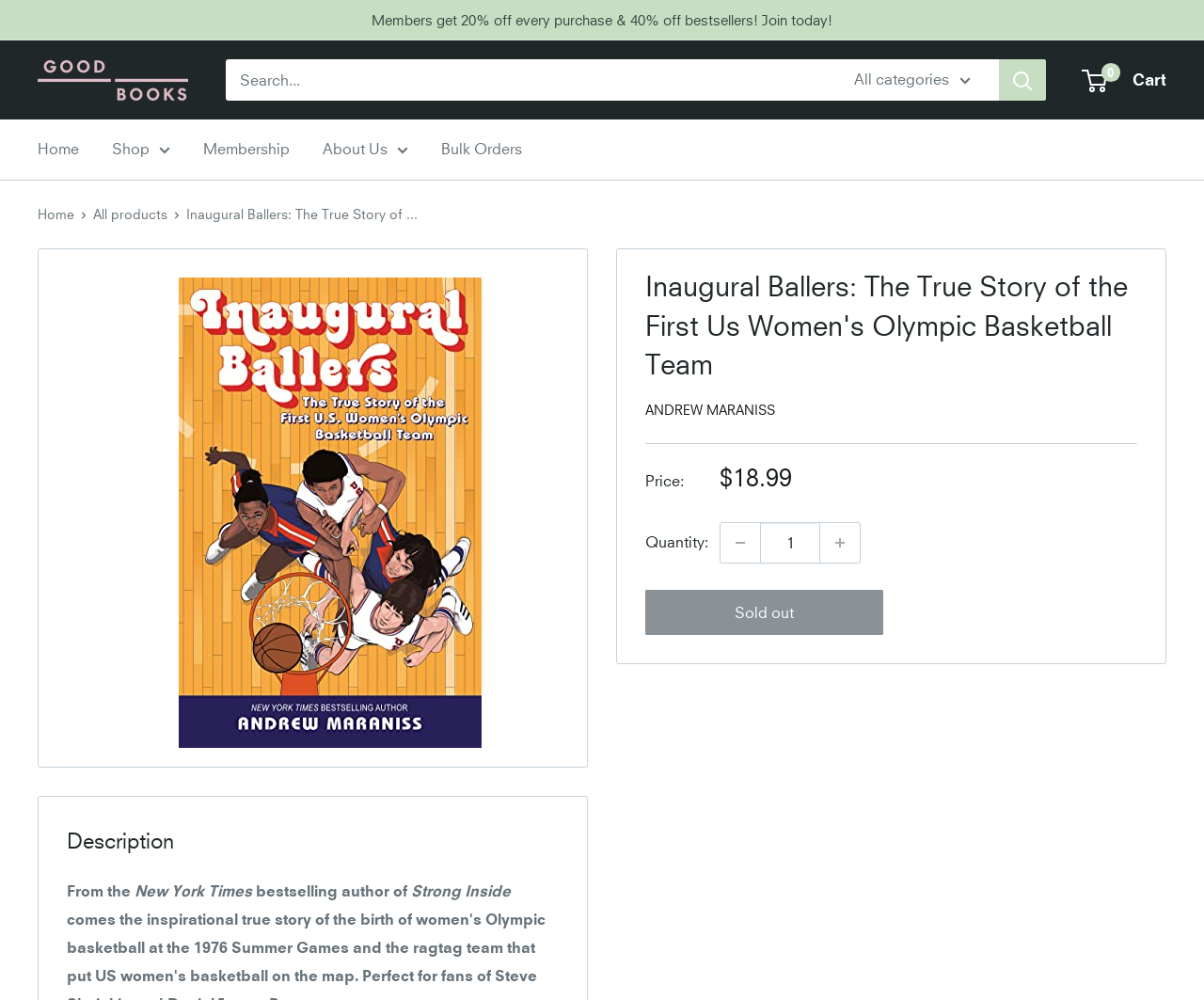Could you determine the bounding box coordinates of the clickable element to complete the instruction: "Click on the 'Membership' link"? Provide the coordinates as four float numbers between 0 and 1, i.e., [left, top, right, bottom].

[0.169, 0.136, 0.241, 0.164]